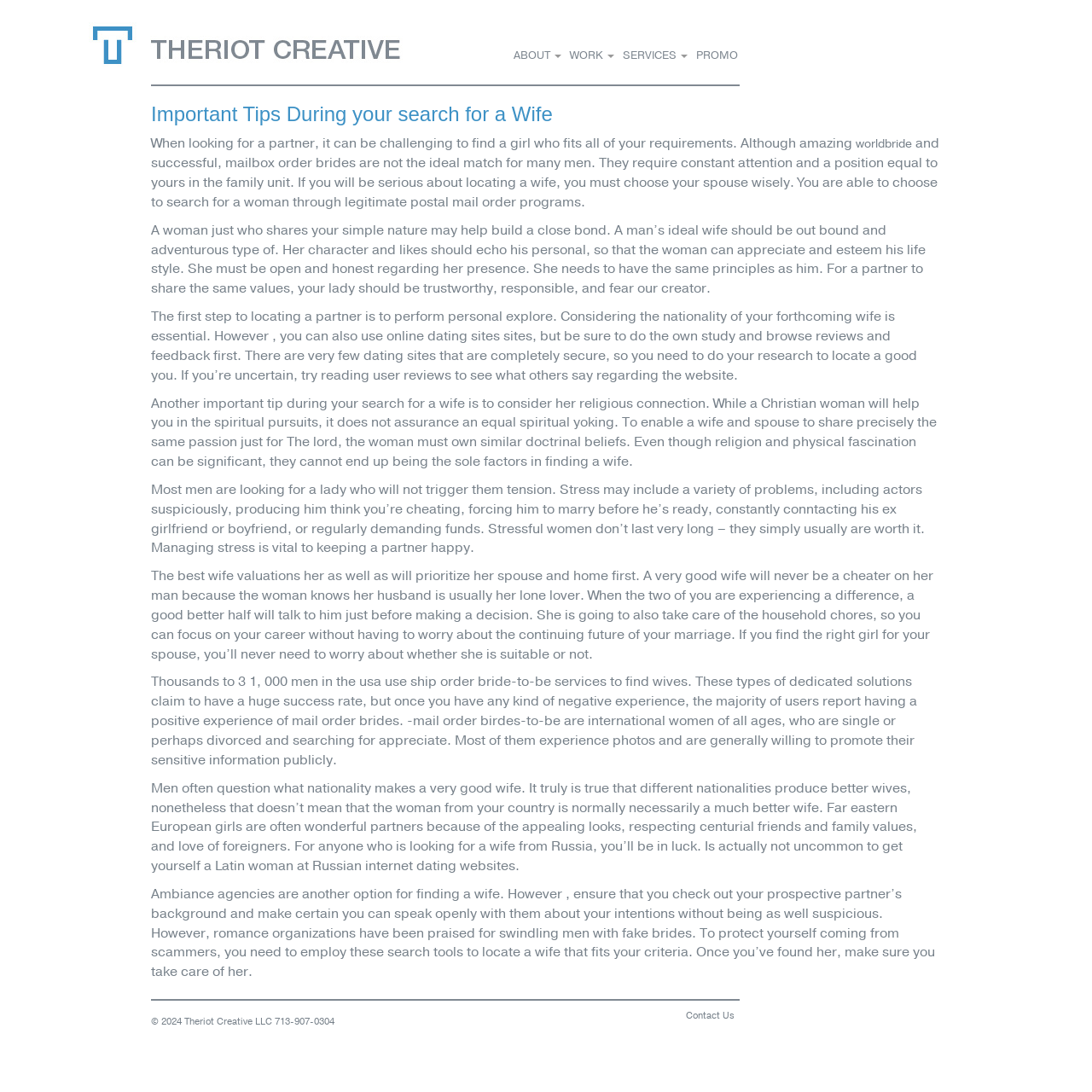Please give the bounding box coordinates of the area that should be clicked to fulfill the following instruction: "Click the logo". The coordinates should be in the format of four float numbers from 0 to 1, i.e., [left, top, right, bottom].

[0.081, 0.032, 0.369, 0.047]